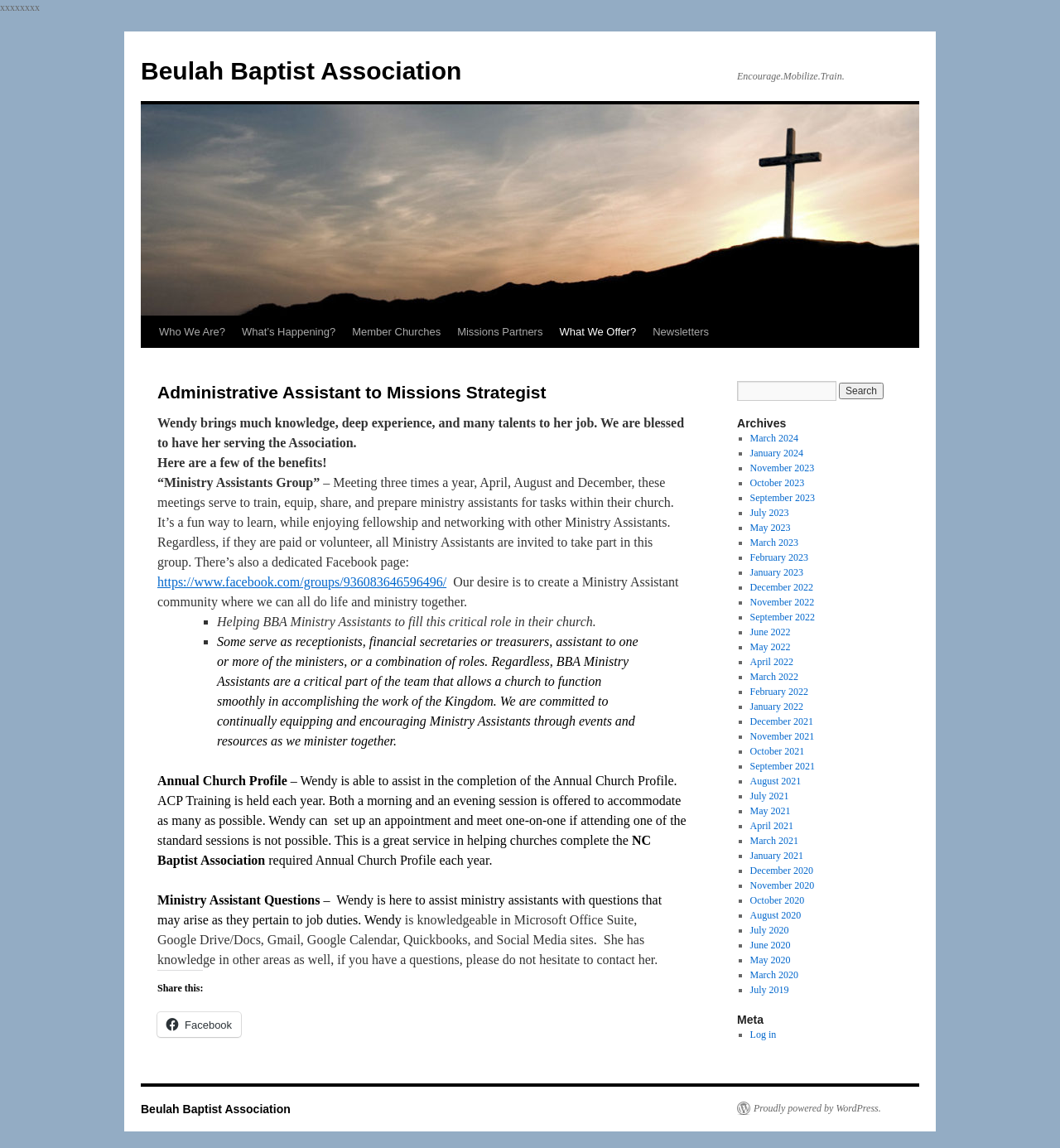What social media platform is mentioned on the webpage?
Utilize the information in the image to give a detailed answer to the question.

The webpage mentions a Facebook page dedicated to Ministry Assistants, indicating that Facebook is one of the social media platforms used by the organization.